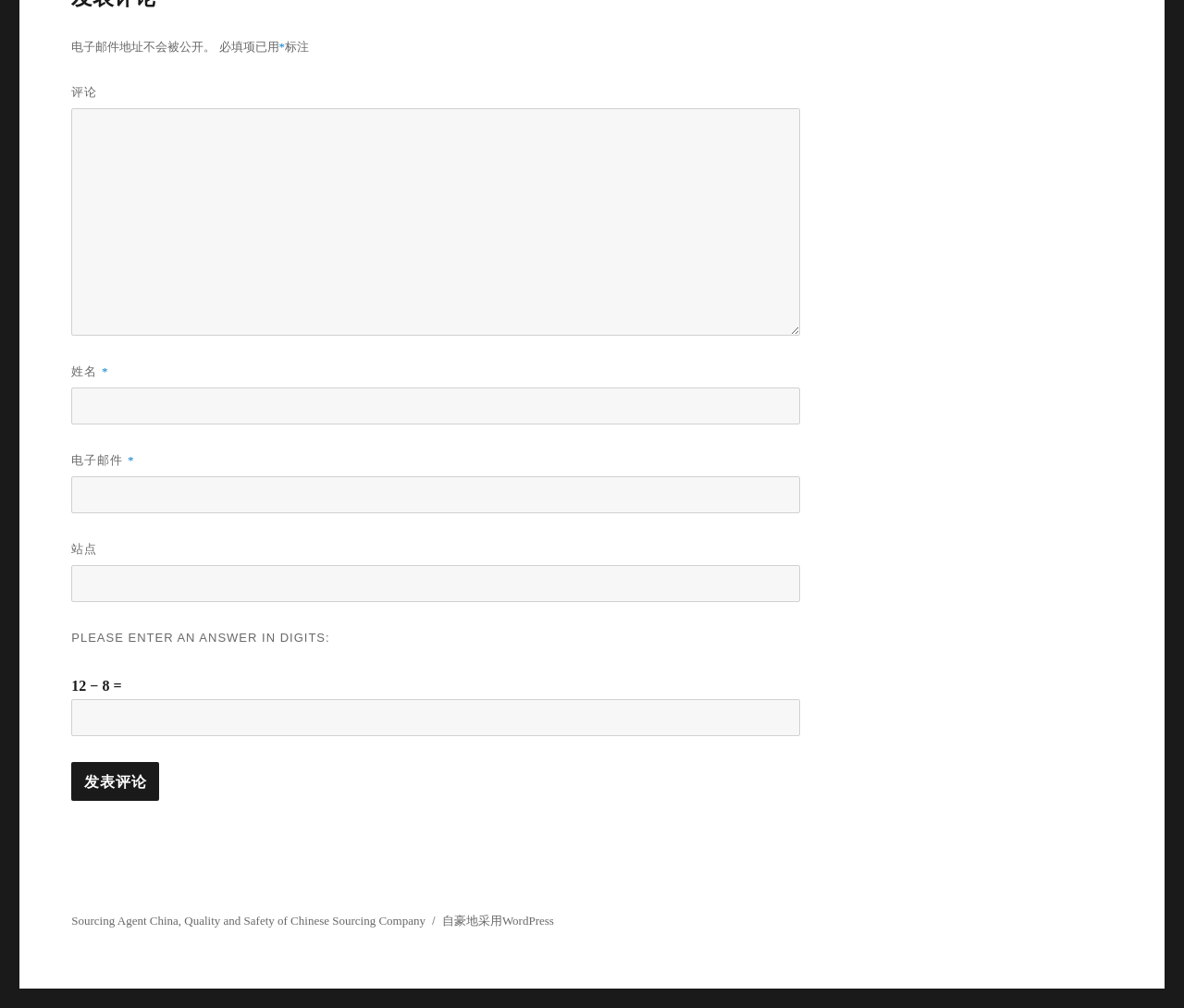Show the bounding box coordinates of the element that should be clicked to complete the task: "Input your name".

[0.06, 0.385, 0.676, 0.421]